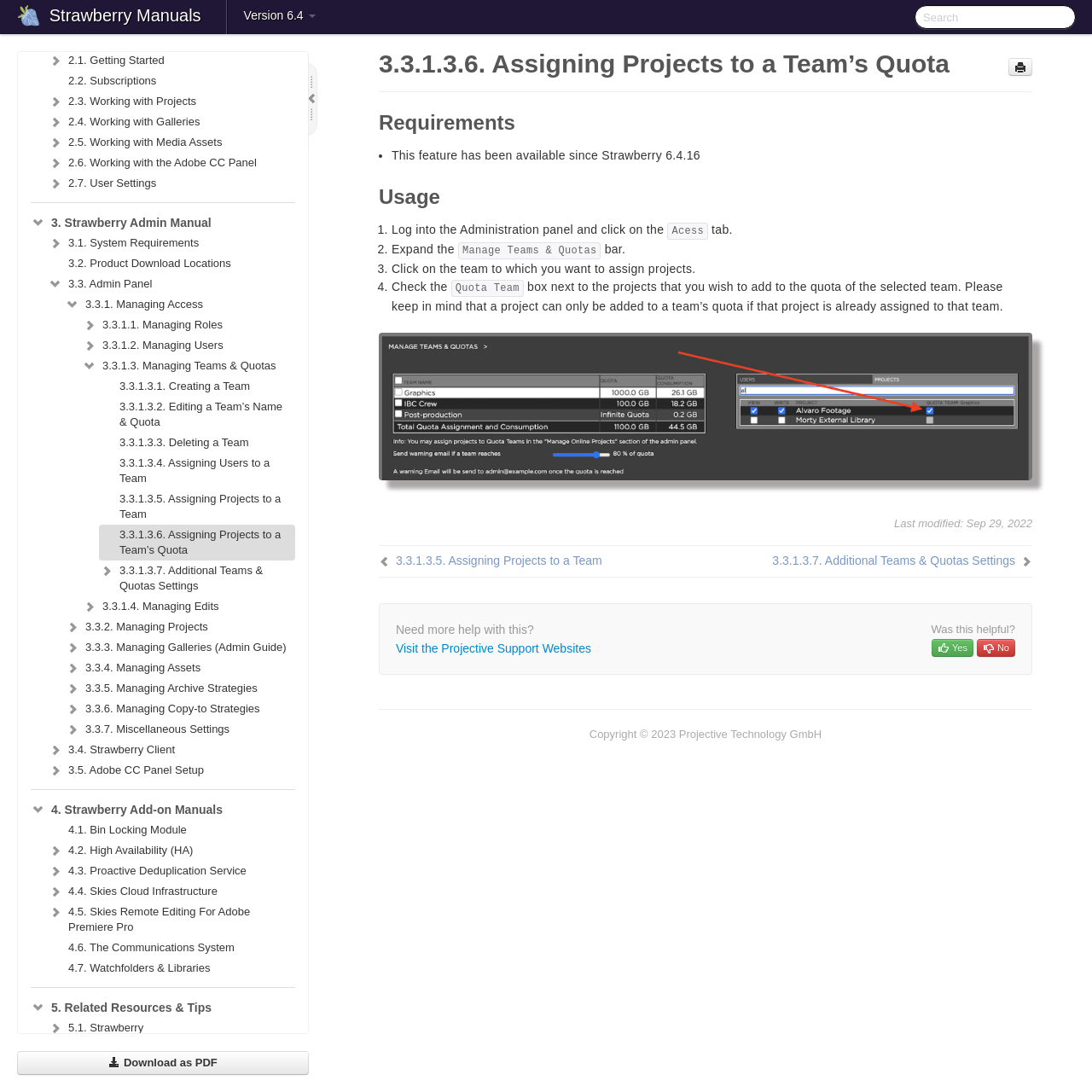What is the version of Strawberry mentioned in the webpage?
Using the image as a reference, give an elaborate response to the question.

The version of Strawberry mentioned in the webpage is 6.4, which is indicated in the link 'Version 6.4' at the top of the webpage.